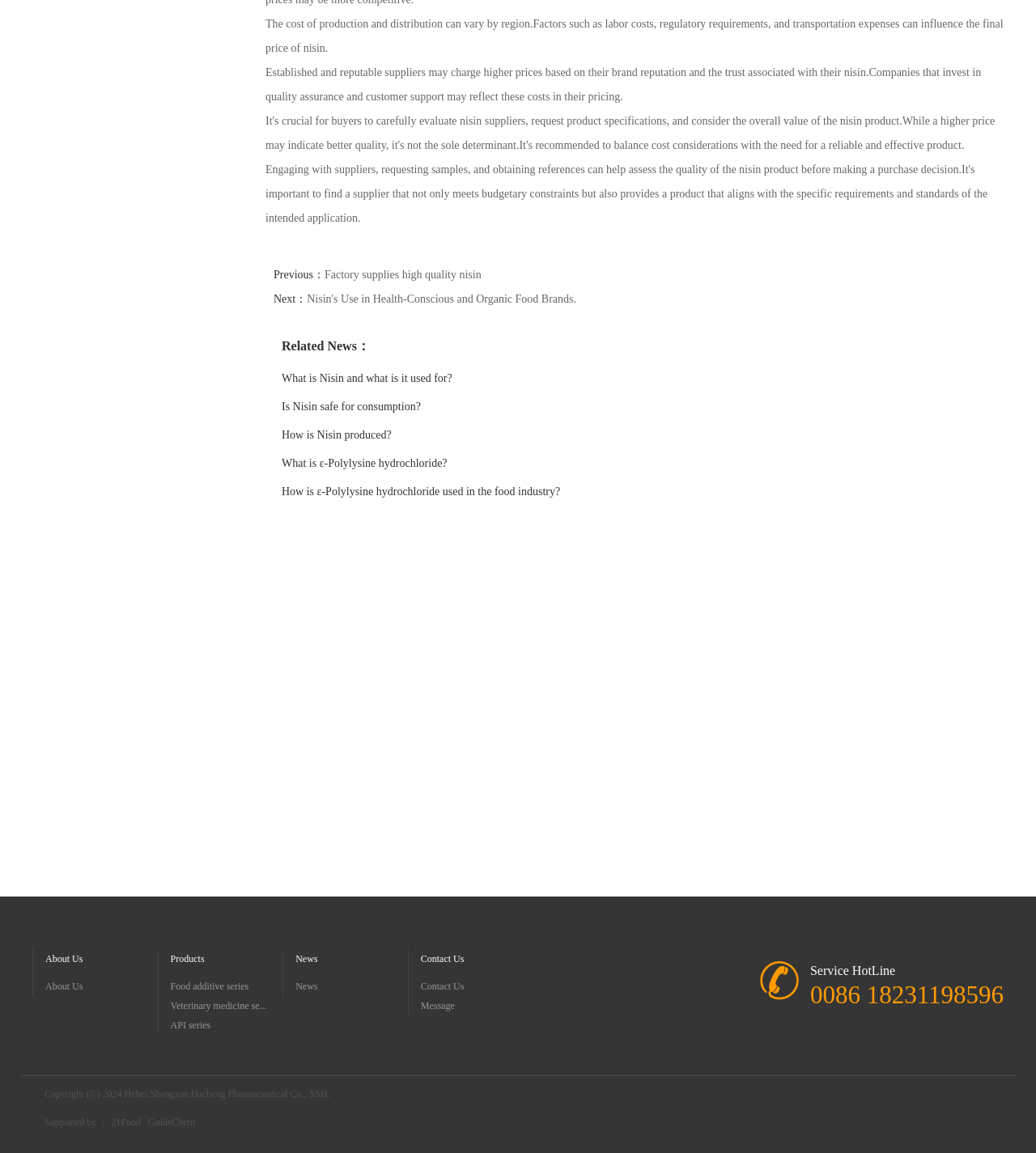Find and provide the bounding box coordinates for the UI element described here: "News". The coordinates should be given as four float numbers between 0 and 1: [left, top, right, bottom].

[0.285, 0.847, 0.394, 0.864]